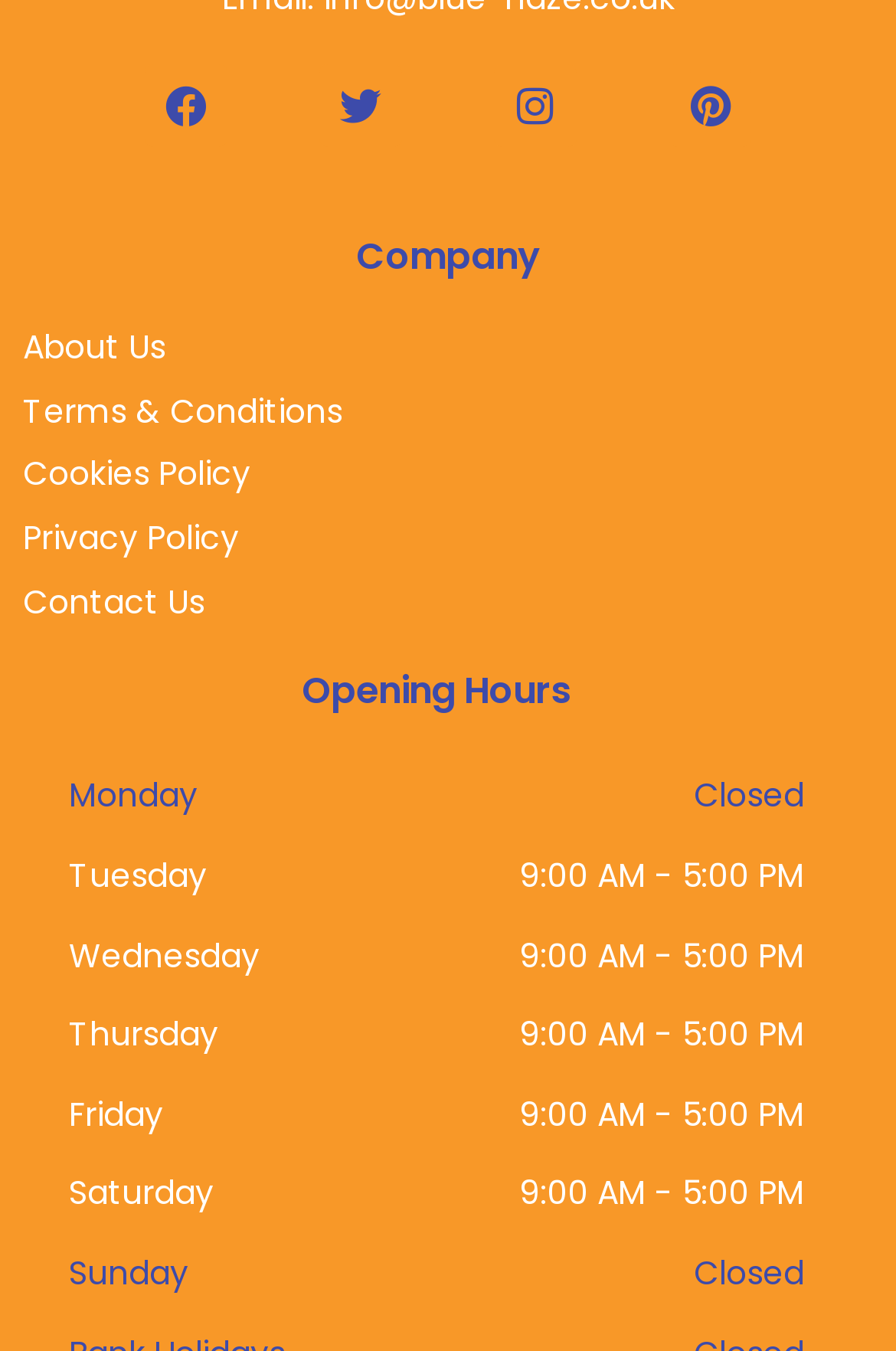Can you find the bounding box coordinates for the element that needs to be clicked to execute this instruction: "View company information"? The coordinates should be given as four float numbers between 0 and 1, i.e., [left, top, right, bottom].

[0.026, 0.177, 0.974, 0.204]